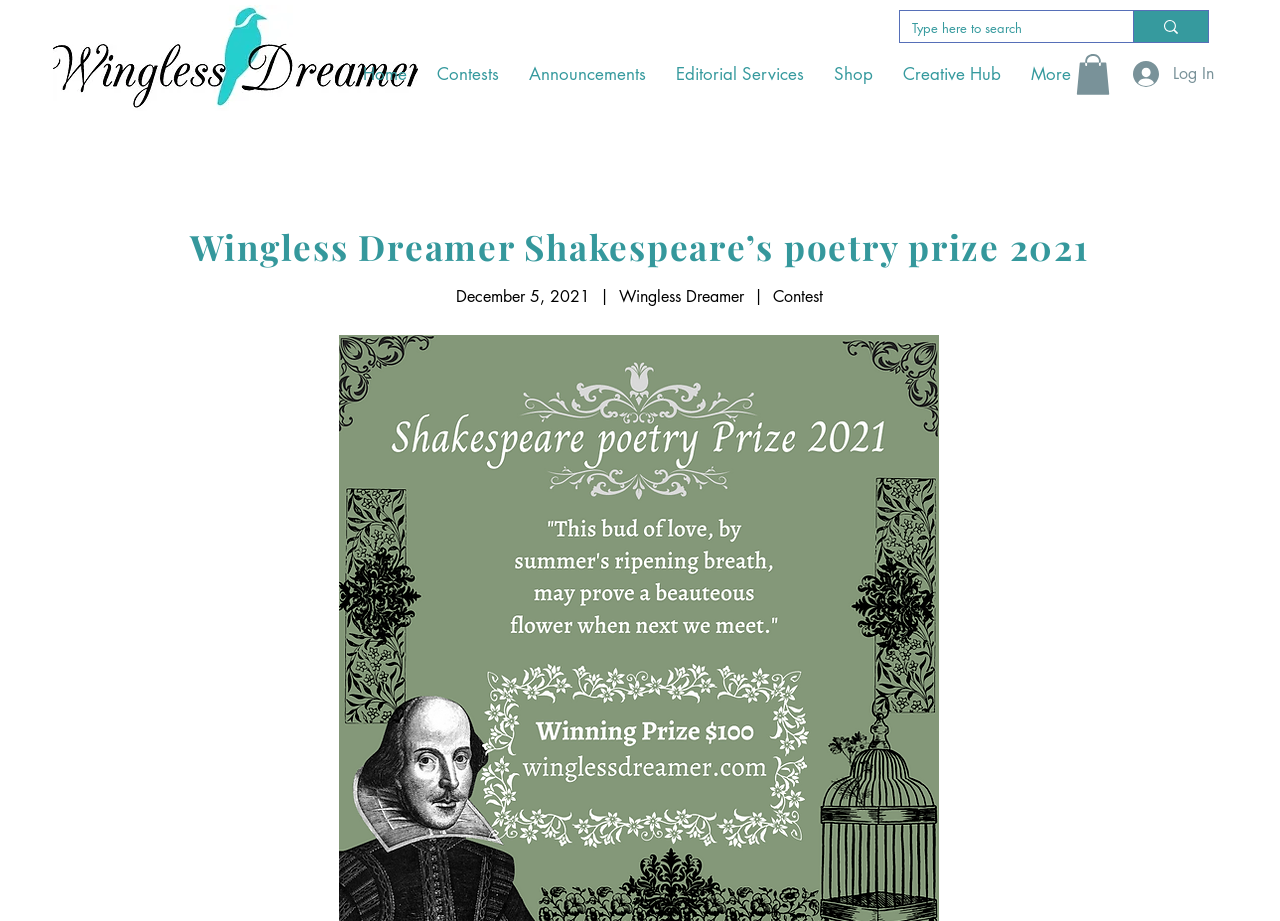Please predict the bounding box coordinates of the element's region where a click is necessary to complete the following instruction: "Search for something". The coordinates should be represented by four float numbers between 0 and 1, i.e., [left, top, right, bottom].

None